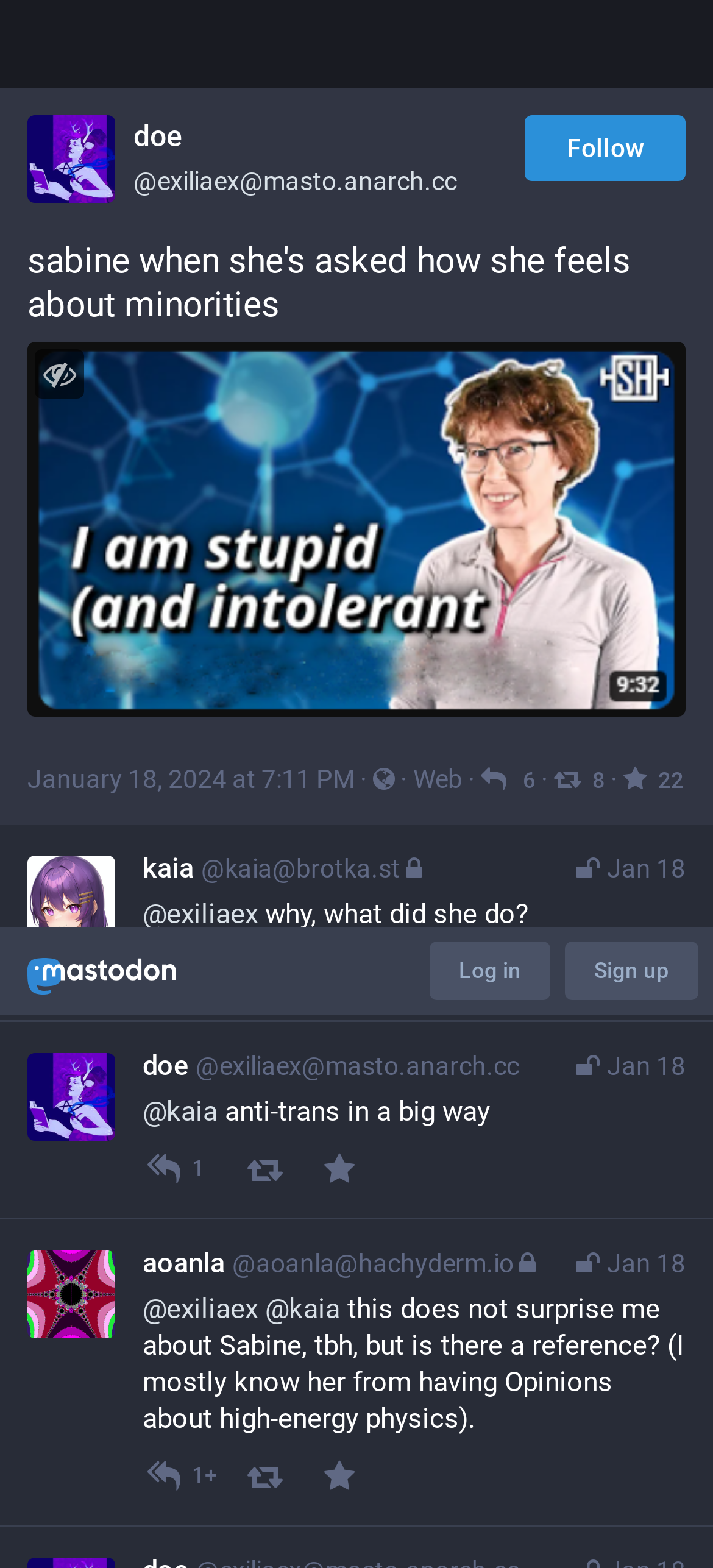Select the bounding box coordinates of the element I need to click to carry out the following instruction: "Watch the YouTube video".

[0.2, 0.538, 0.962, 0.837]